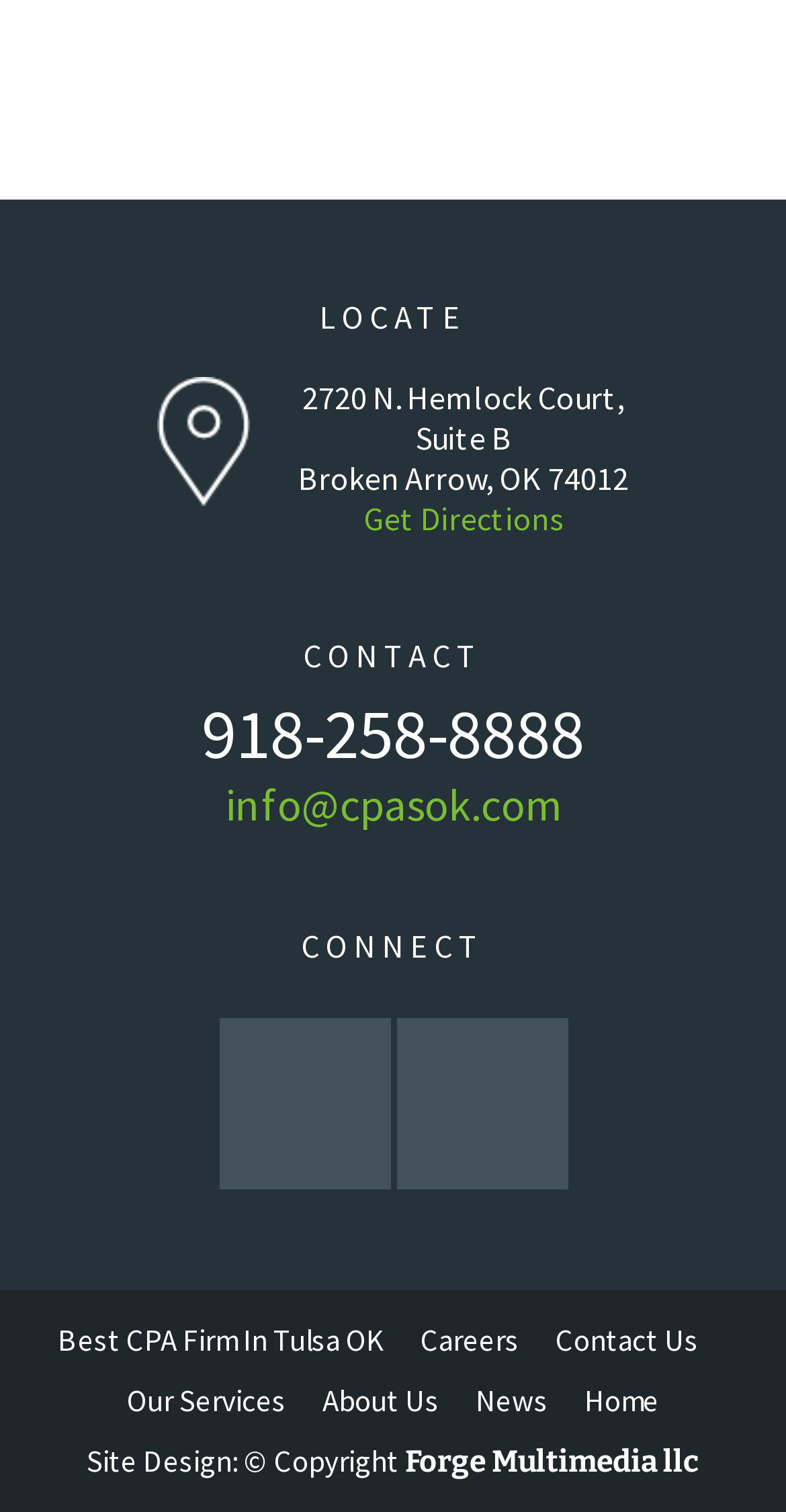What is the address of the company?
Give a single word or phrase answer based on the content of the image.

2720 N. Hemlock Court, Suite B, Broken Arrow, OK 74012